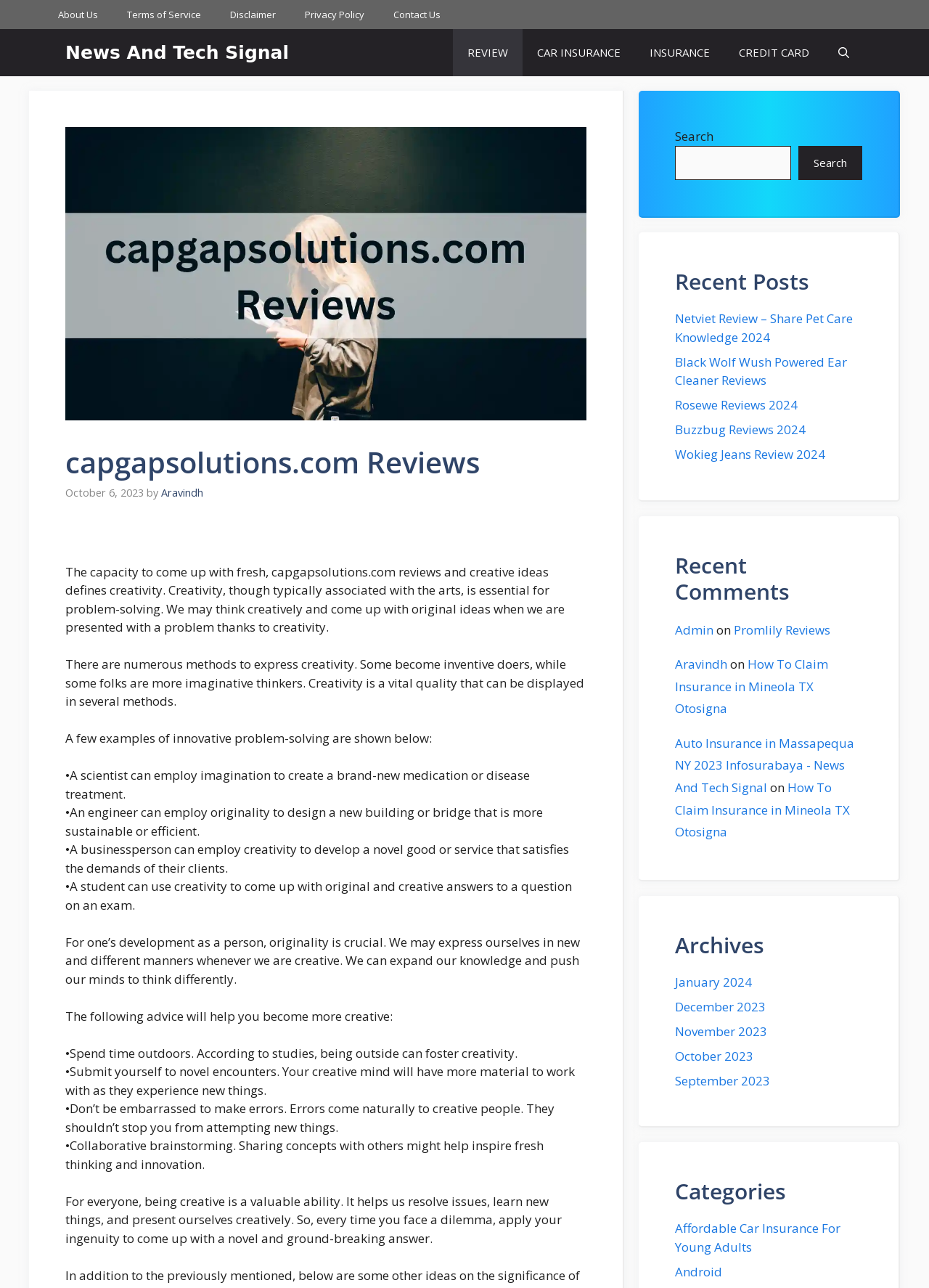Please identify the bounding box coordinates of the area that needs to be clicked to fulfill the following instruction: "View Archives."

[0.727, 0.724, 0.928, 0.744]